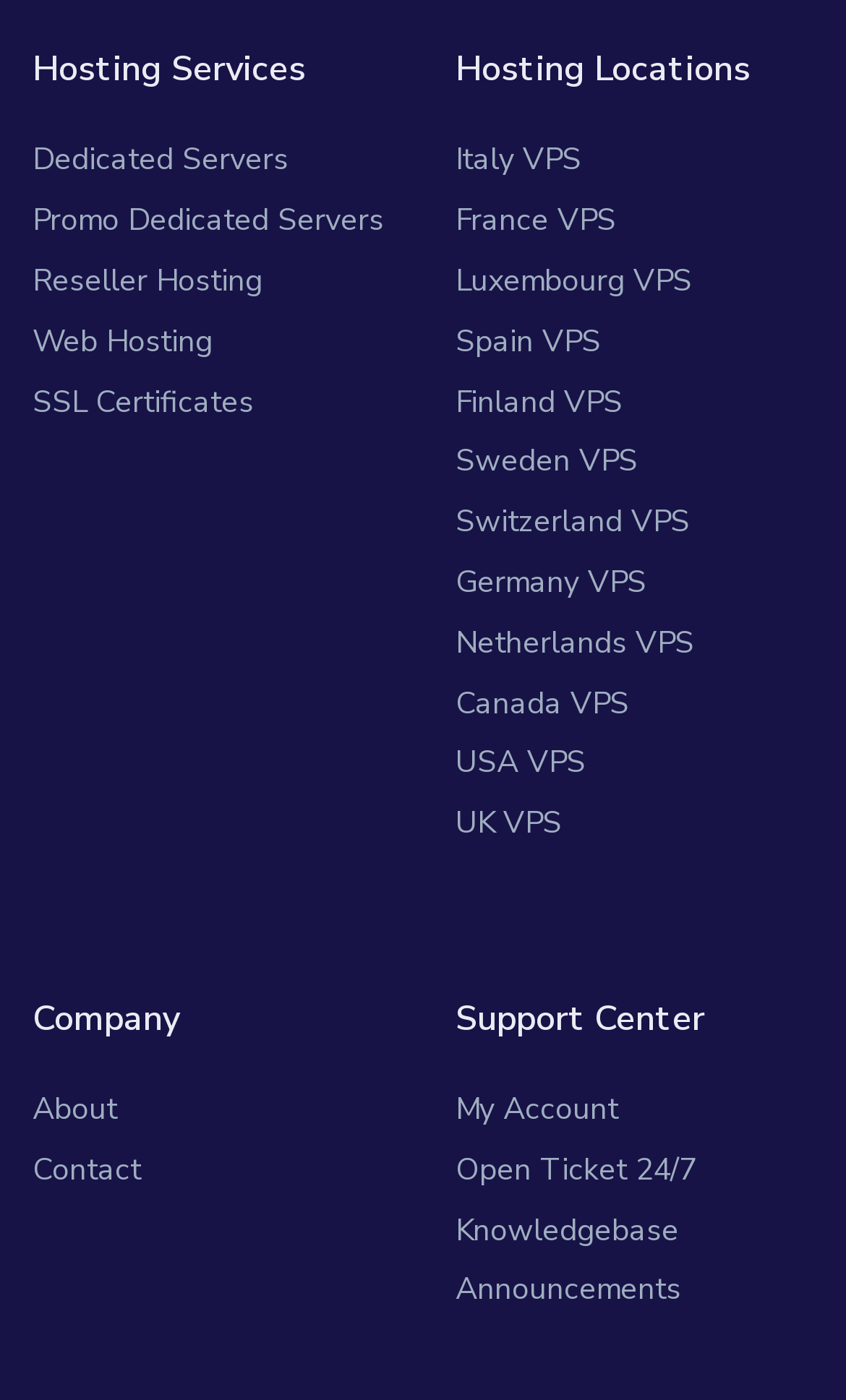Kindly provide the bounding box coordinates of the section you need to click on to fulfill the given instruction: "Open a support ticket".

[0.538, 0.814, 0.823, 0.857]